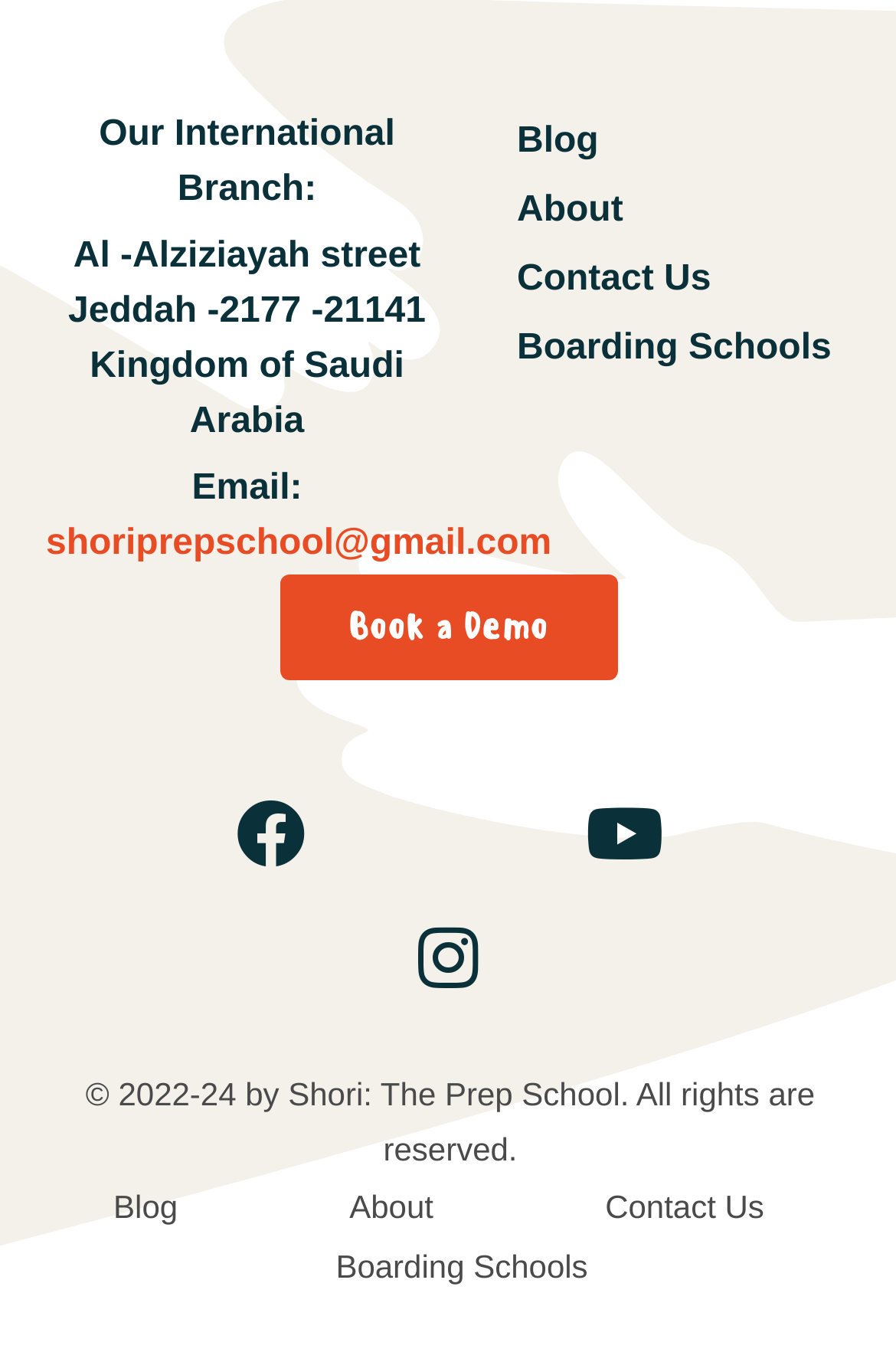Find the bounding box coordinates of the clickable region needed to perform the following instruction: "Contact us through email". The coordinates should be provided as four float numbers between 0 and 1, i.e., [left, top, right, bottom].

[0.051, 0.384, 0.616, 0.412]